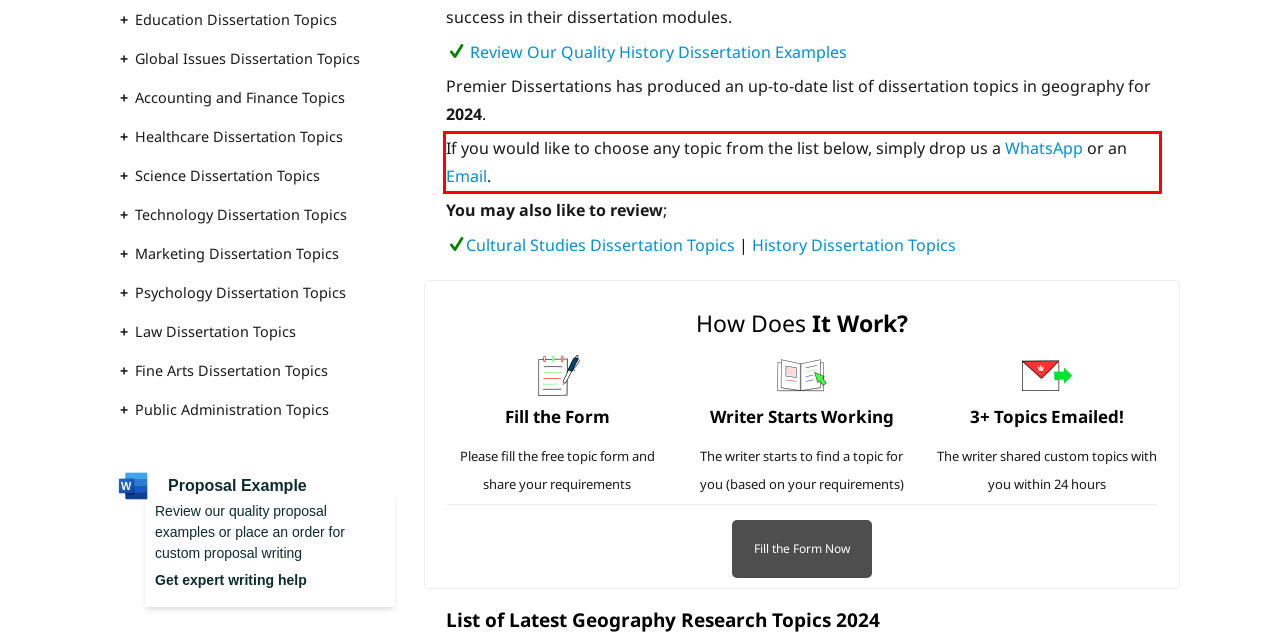Observe the screenshot of the webpage, locate the red bounding box, and extract the text content within it.

If you would like to choose any topic from the list below, simply drop us a WhatsApp or an Email.